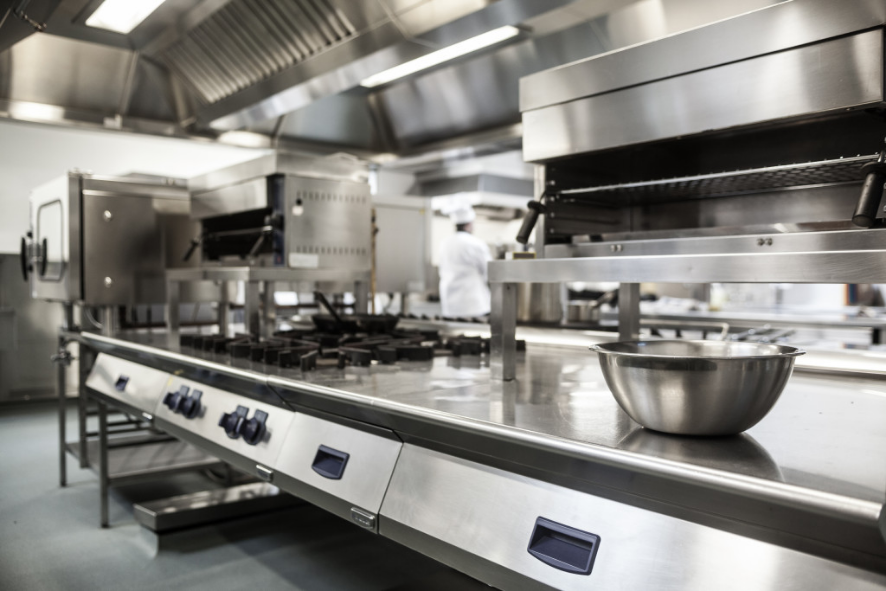Describe all the elements and aspects of the image comprehensively.

The image depicts a bustling commercial kitchen, showcasing a meticulously organized stainless-steel workspace. Prominently in the foreground is a smooth, shiny countertop equipped with multiple gas burners, indicating a preparation area ready for extensive culinary activities. In the center, a simple metal bowl rests, hinting at the ongoing cooking process. The background features industrial kitchen appliances, including ovens and a convection hood, emphasizing the functionality of the space. A chef, clad in white, can be seen working diligently at a distance, reflecting the dynamic nature of kitchen operations. This image encapsulates the theme of the article, "Common Maintenance Issues in Commercial Kitchens," spotlighting the importance of maintaining cleanliness and safety amidst the daily hustle of culinary professionals.